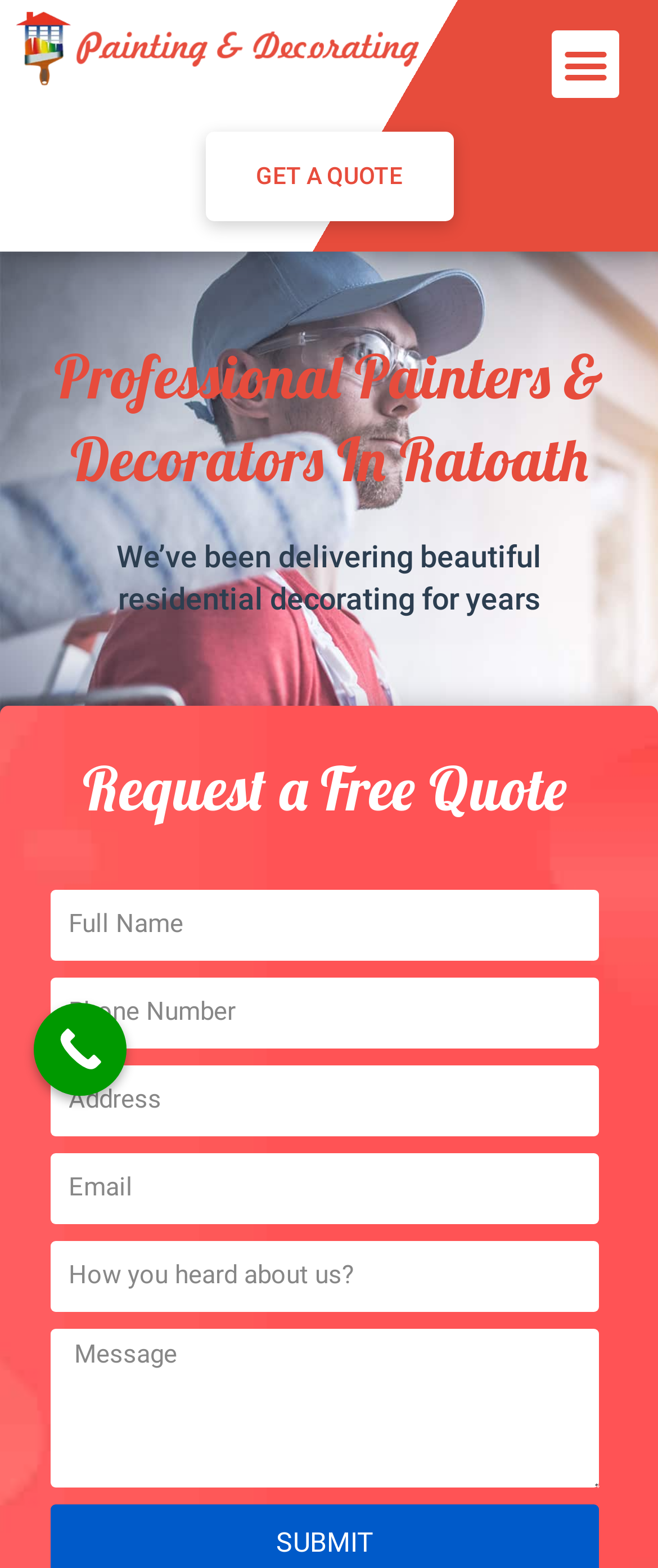Please identify the bounding box coordinates of the element's region that should be clicked to execute the following instruction: "Listen on Spotify". The bounding box coordinates must be four float numbers between 0 and 1, i.e., [left, top, right, bottom].

None